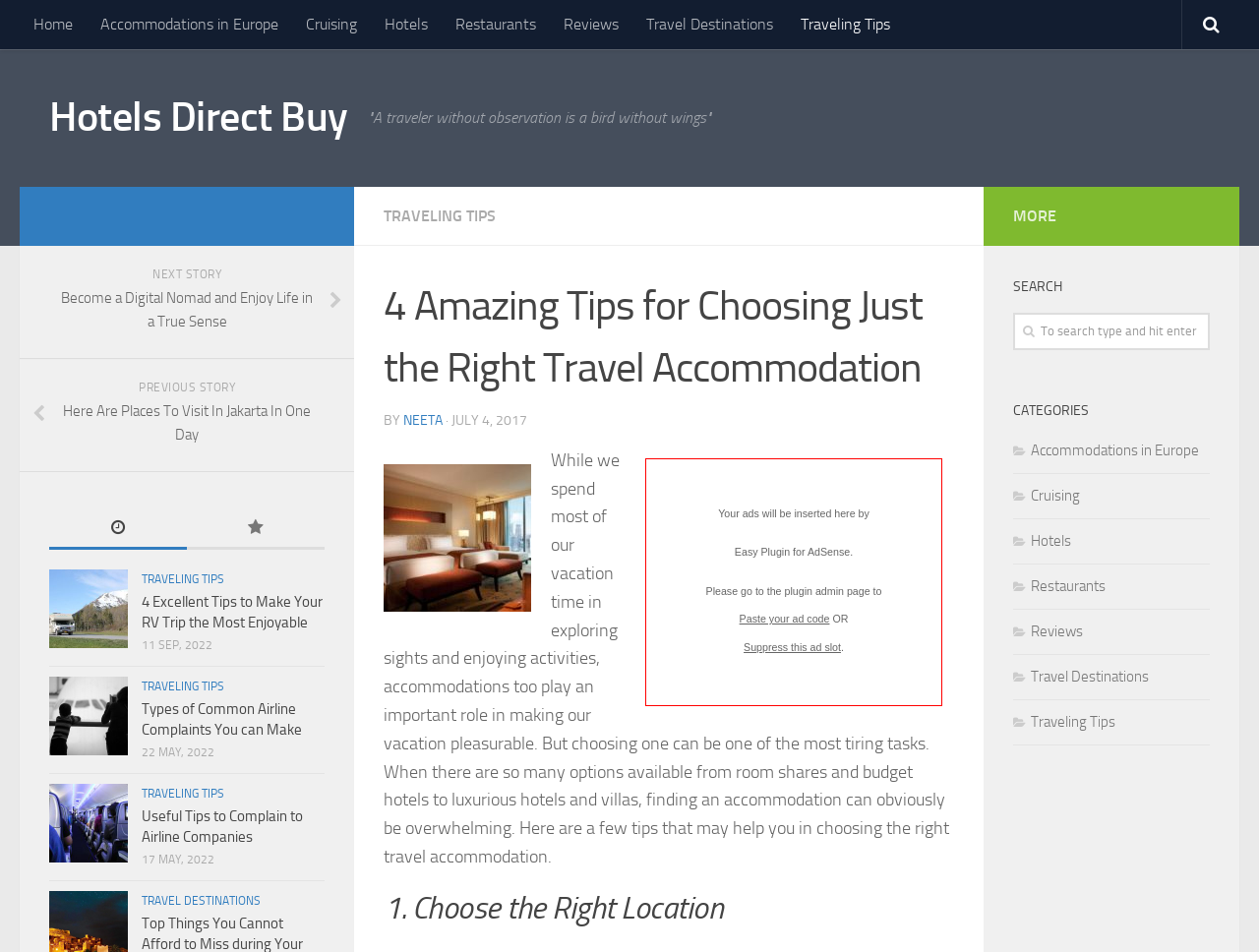Please determine the bounding box of the UI element that matches this description: Traveling Tips. The coordinates should be given as (top-left x, top-left y, bottom-right x, bottom-right y), with all values between 0 and 1.

[0.625, 0.0, 0.718, 0.052]